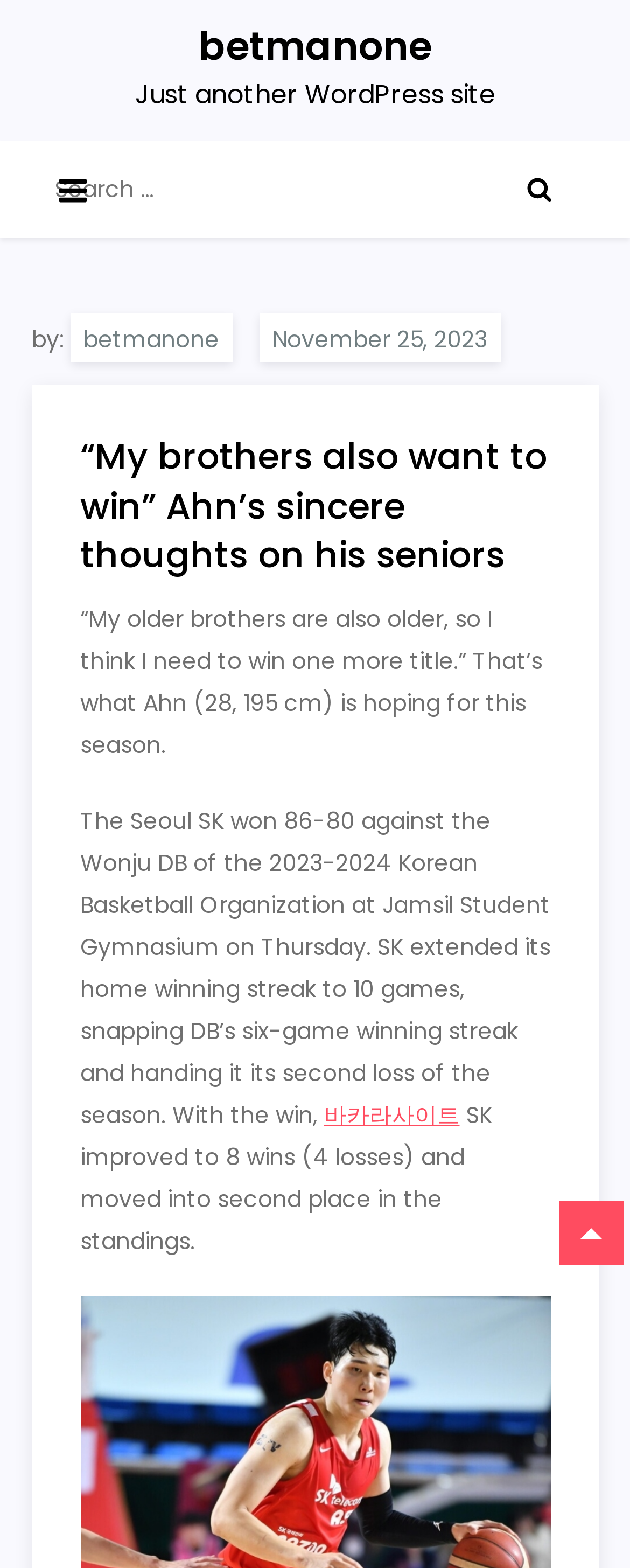Find the bounding box coordinates of the element you need to click on to perform this action: 'Go to the 바카라사이트'. The coordinates should be represented by four float values between 0 and 1, in the format [left, top, right, bottom].

[0.514, 0.701, 0.729, 0.722]